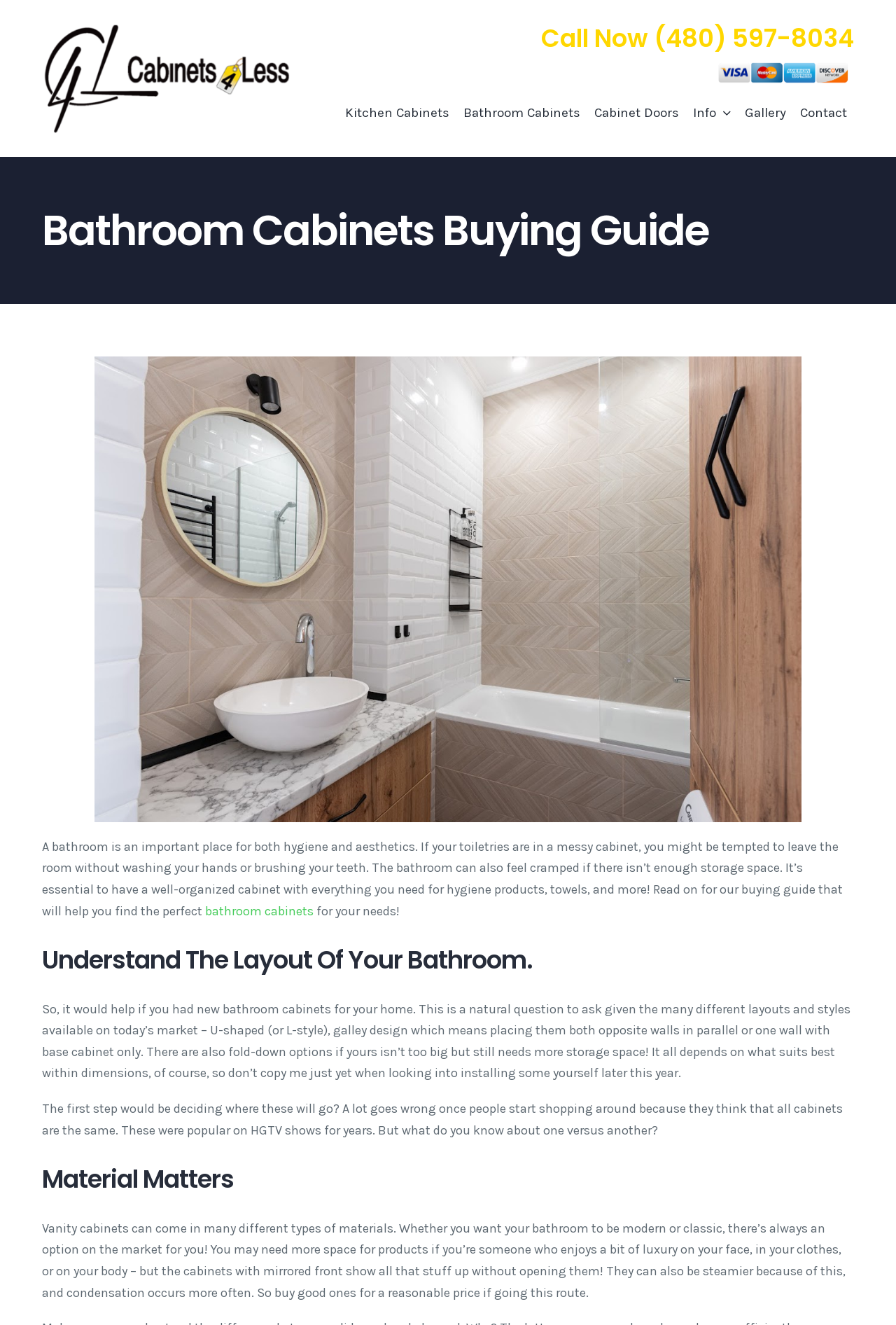Highlight the bounding box coordinates of the element that should be clicked to carry out the following instruction: "Go to the 'Contact' page". The coordinates must be given as four float numbers ranging from 0 to 1, i.e., [left, top, right, bottom].

[0.885, 0.065, 0.953, 0.105]